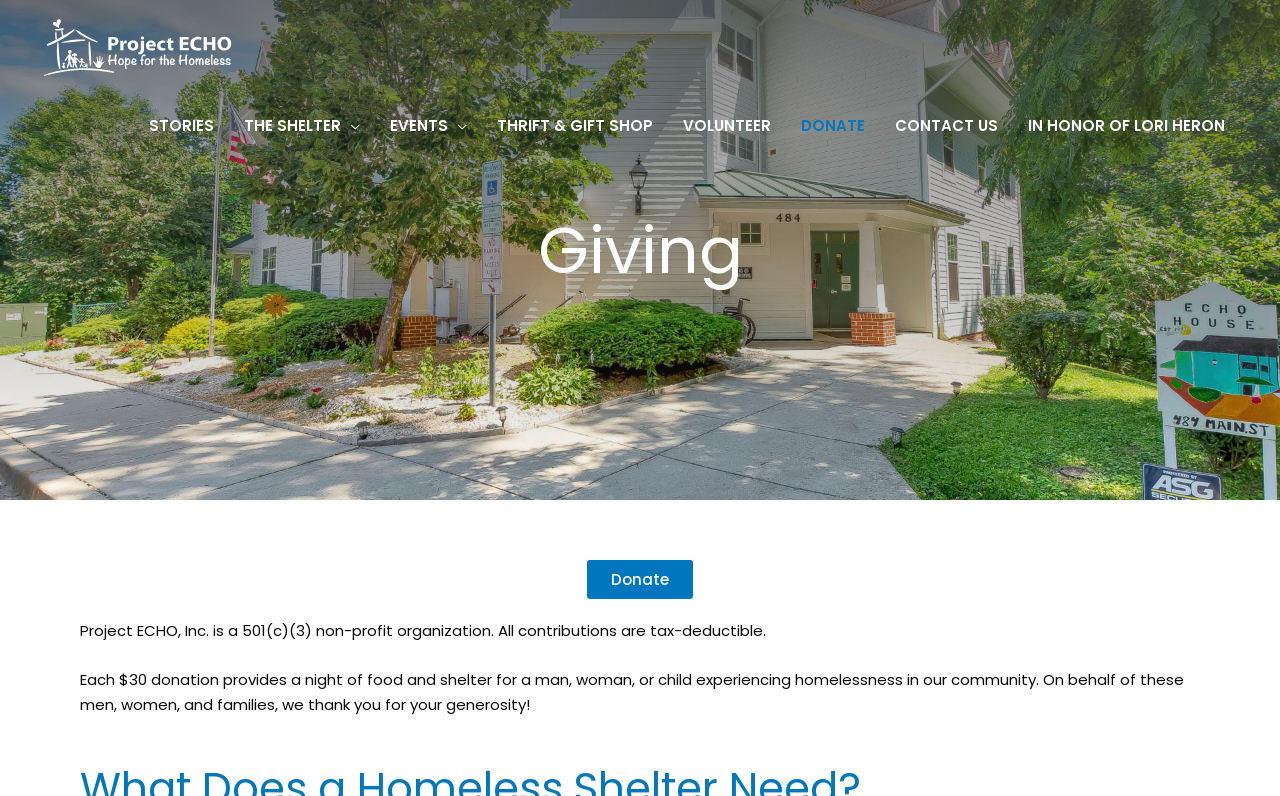Detail the webpage's structure and highlights in your description.

The webpage is about donating to Project ECHO, a non-profit organization. At the top left, there is a link to the Project ECHO homepage. Below it, there is a navigation menu with several links, including "STORIES", "THE SHELTER", "EVENTS", "THRIFT & GIFT SHOP", "VOLUNTEER", "DONATE", "CONTACT US", and "IN HONOR OF LORI HERON". 

The main content of the page is focused on the "Giving" section, which is headed by a large heading at the top center of the page. Below the heading, there is a prominent "Donate" link. 

To the left of the "Donate" link, there is a paragraph of text explaining that Project ECHO is a 501(c)(3) non-profit organization and that all contributions are tax-deductible. Below this text, there is another paragraph explaining the impact of a $30 donation, which provides a night of food and shelter for a person experiencing homelessness.